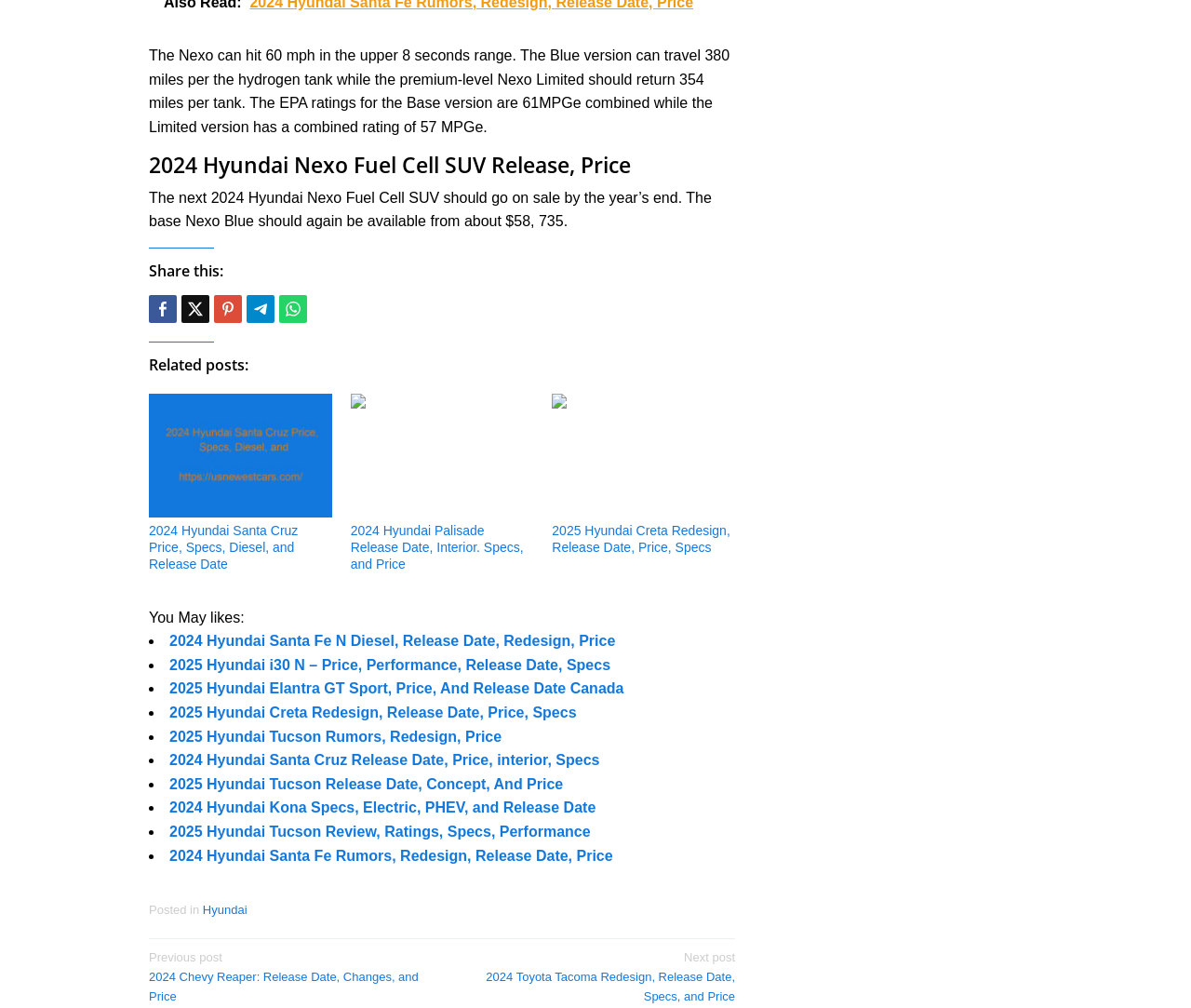How many miles can the Nexo Limited travel per tank?
Provide a comprehensive and detailed answer to the question.

The text states, 'The premium-level Nexo Limited should return 354 miles per tank.' This implies that the Nexo Limited can travel 354 miles per tank.